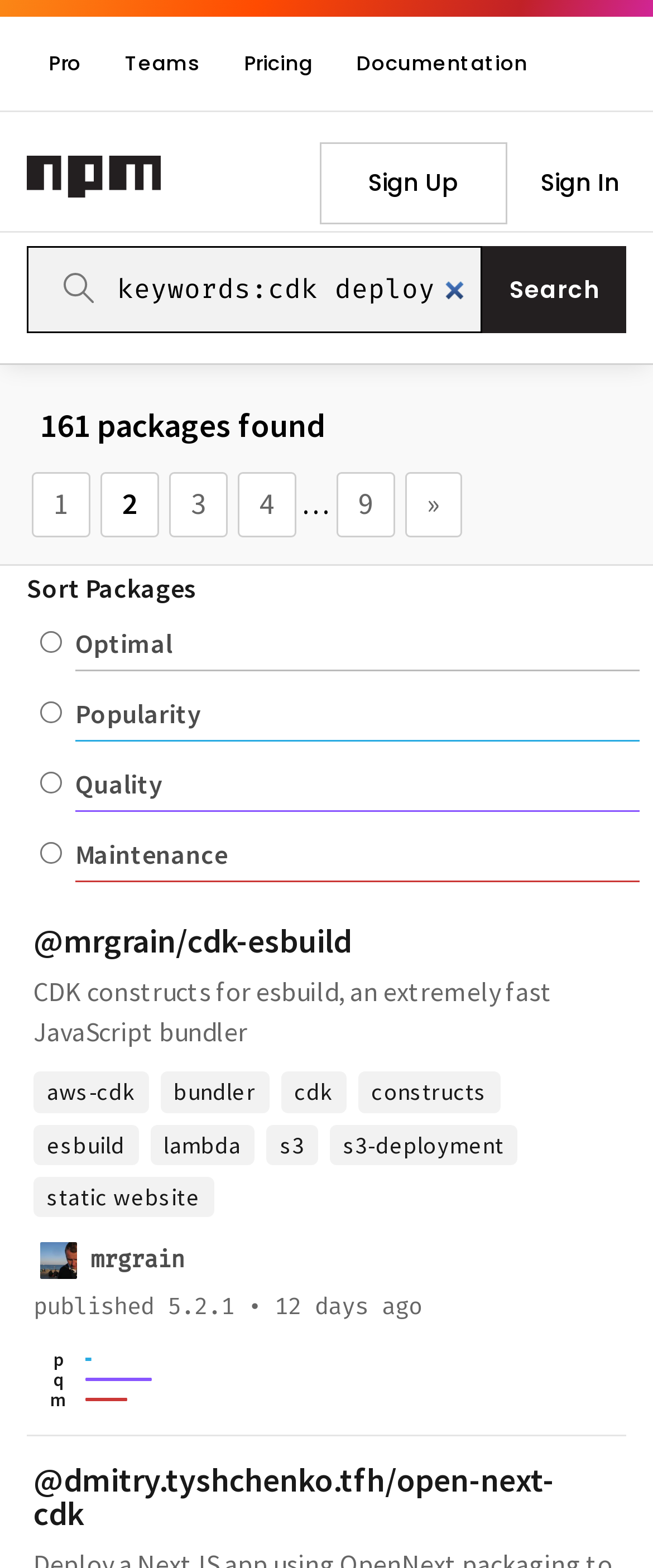Locate the bounding box coordinates of the element's region that should be clicked to carry out the following instruction: "View package @mrgrain/cdk-esbuild". The coordinates need to be four float numbers between 0 and 1, i.e., [left, top, right, bottom].

[0.051, 0.589, 0.538, 0.611]